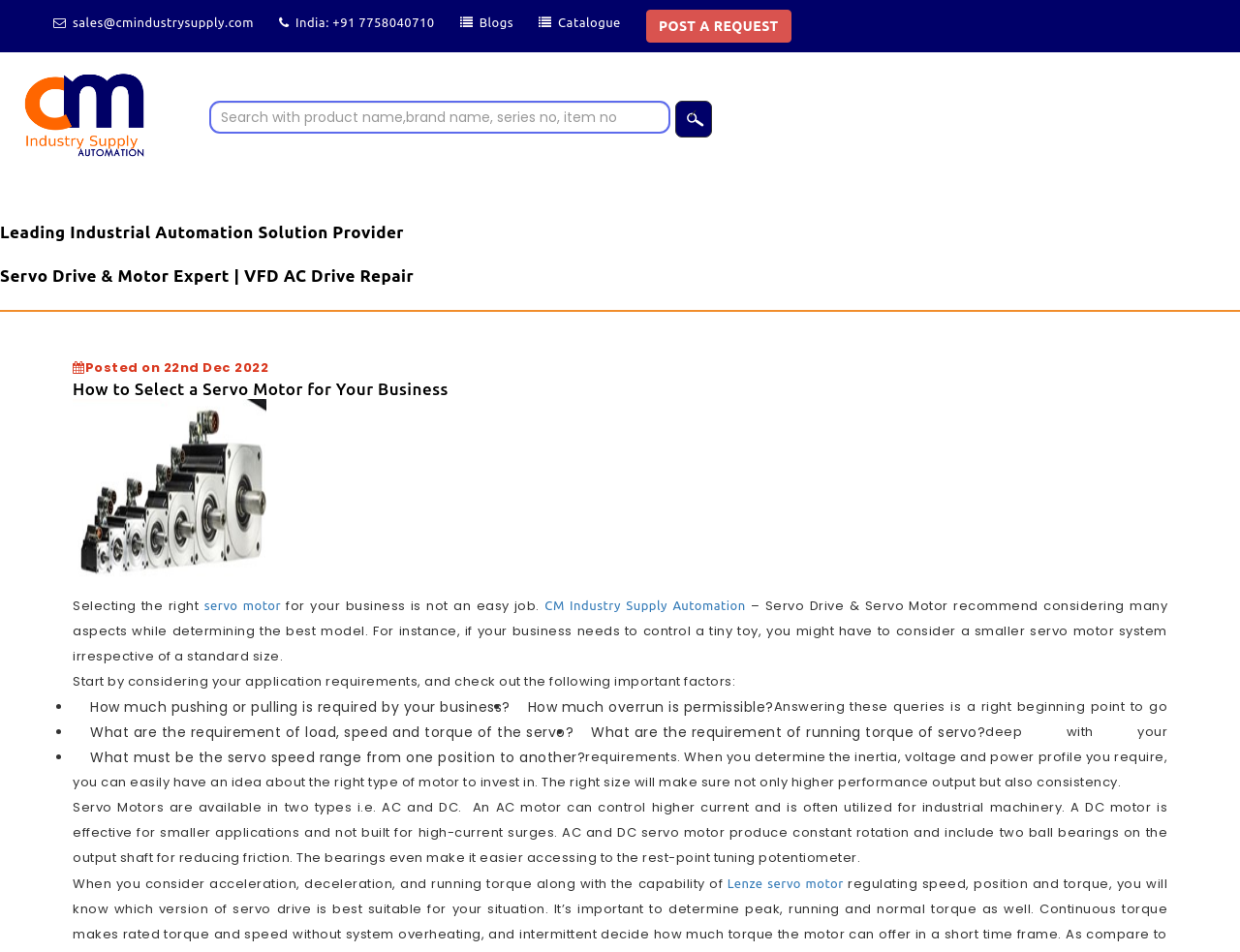Can you determine the main header of this webpage?

Leading Industrial Automation Solution Provider